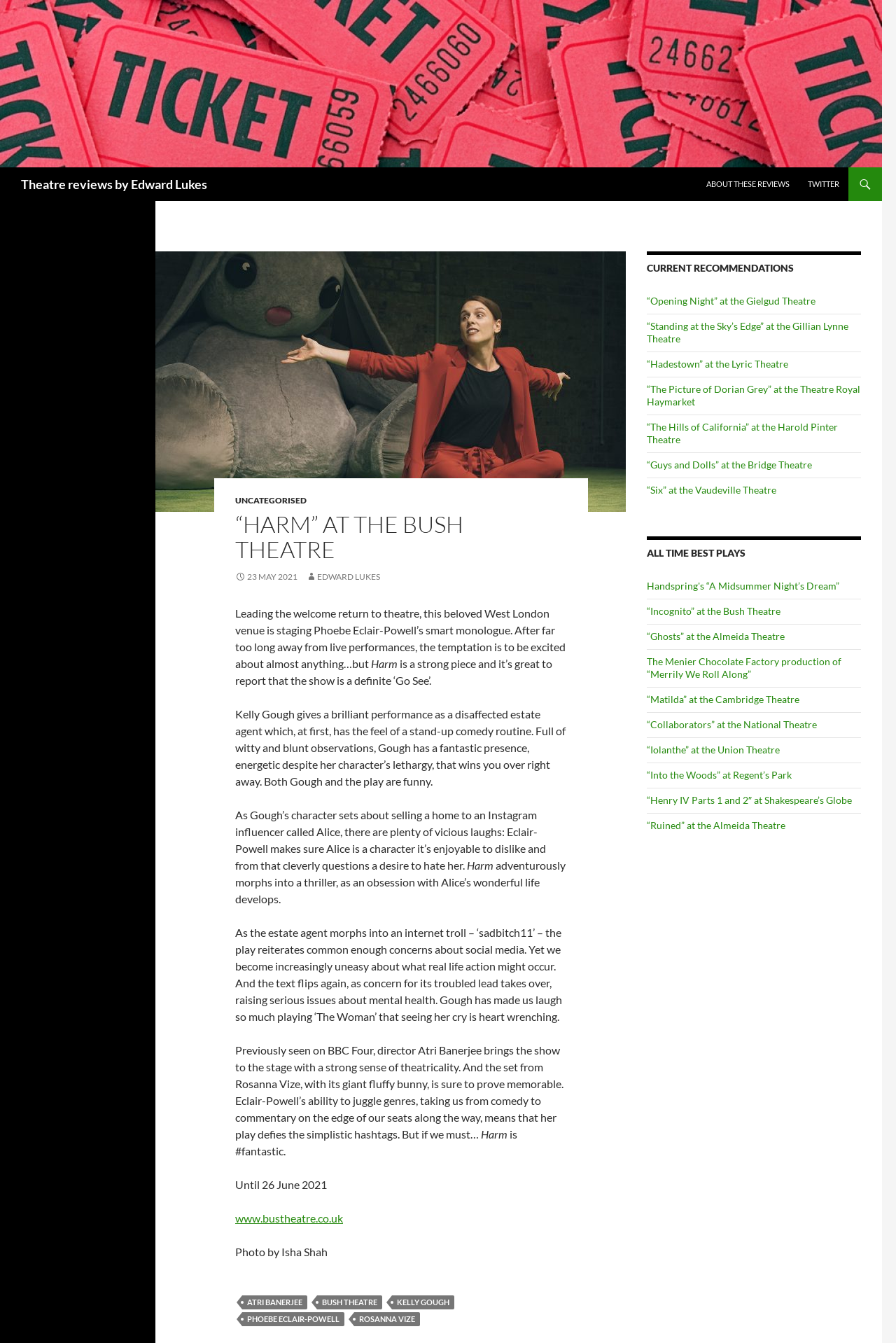Determine the bounding box coordinates of the UI element described below. Use the format (top-left x, top-left y, bottom-right x, bottom-right y) with floating point numbers between 0 and 1: Atri Banerjee

[0.27, 0.965, 0.343, 0.975]